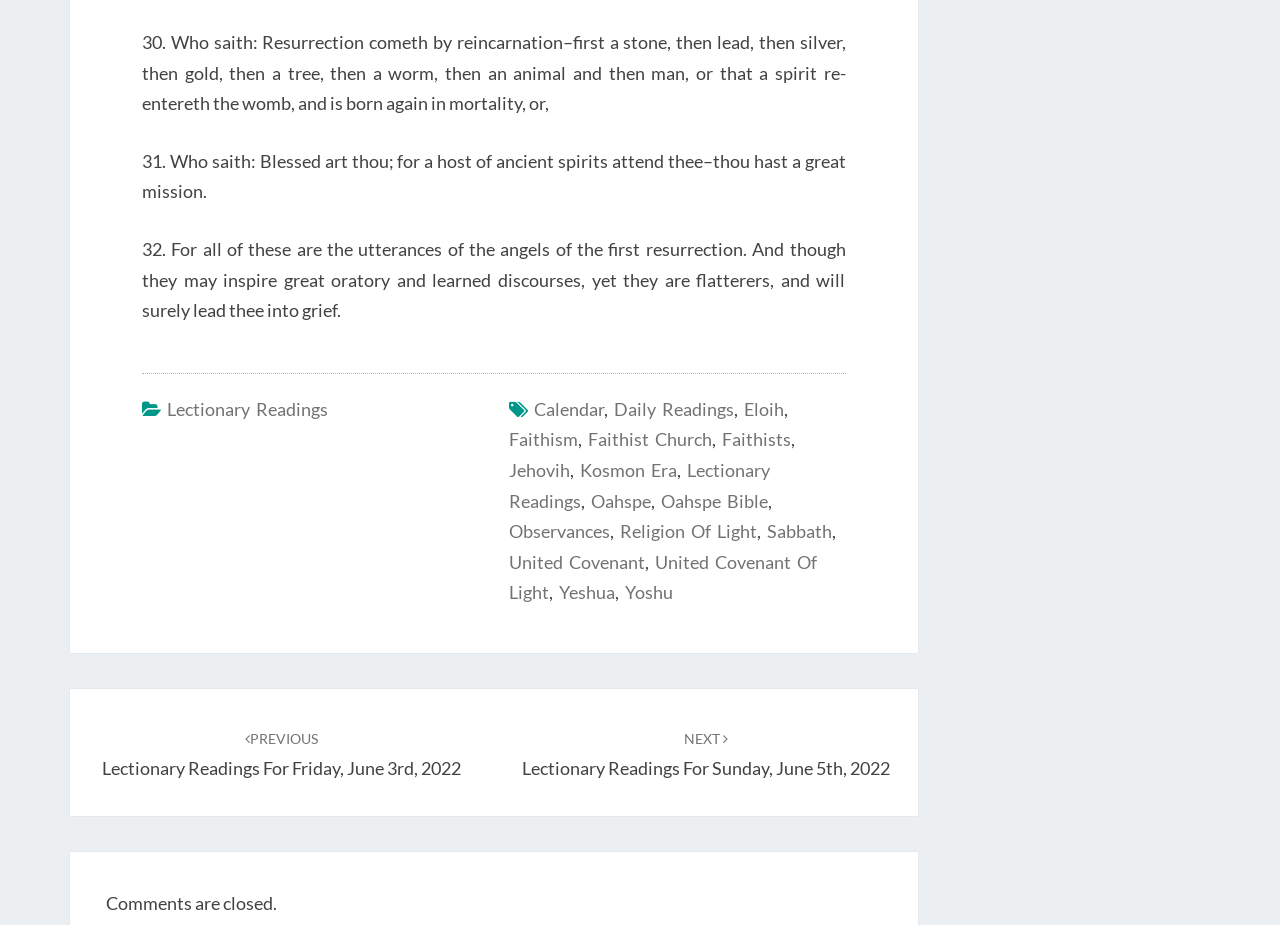Provide a thorough and detailed response to the question by examining the image: 
What is the last link in the footer?

I looked at the last link element in the footer section, which has the text 'Yoshu'. This link appears to be related to a person or concept in the Faithist religion.